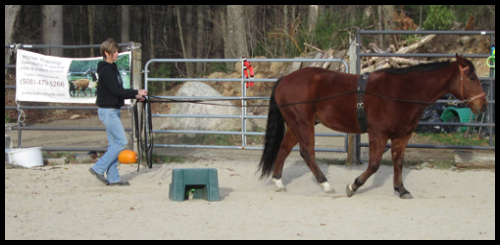What is advertised on the fence?
Based on the screenshot, provide a one-word or short-phrase response.

local equine services